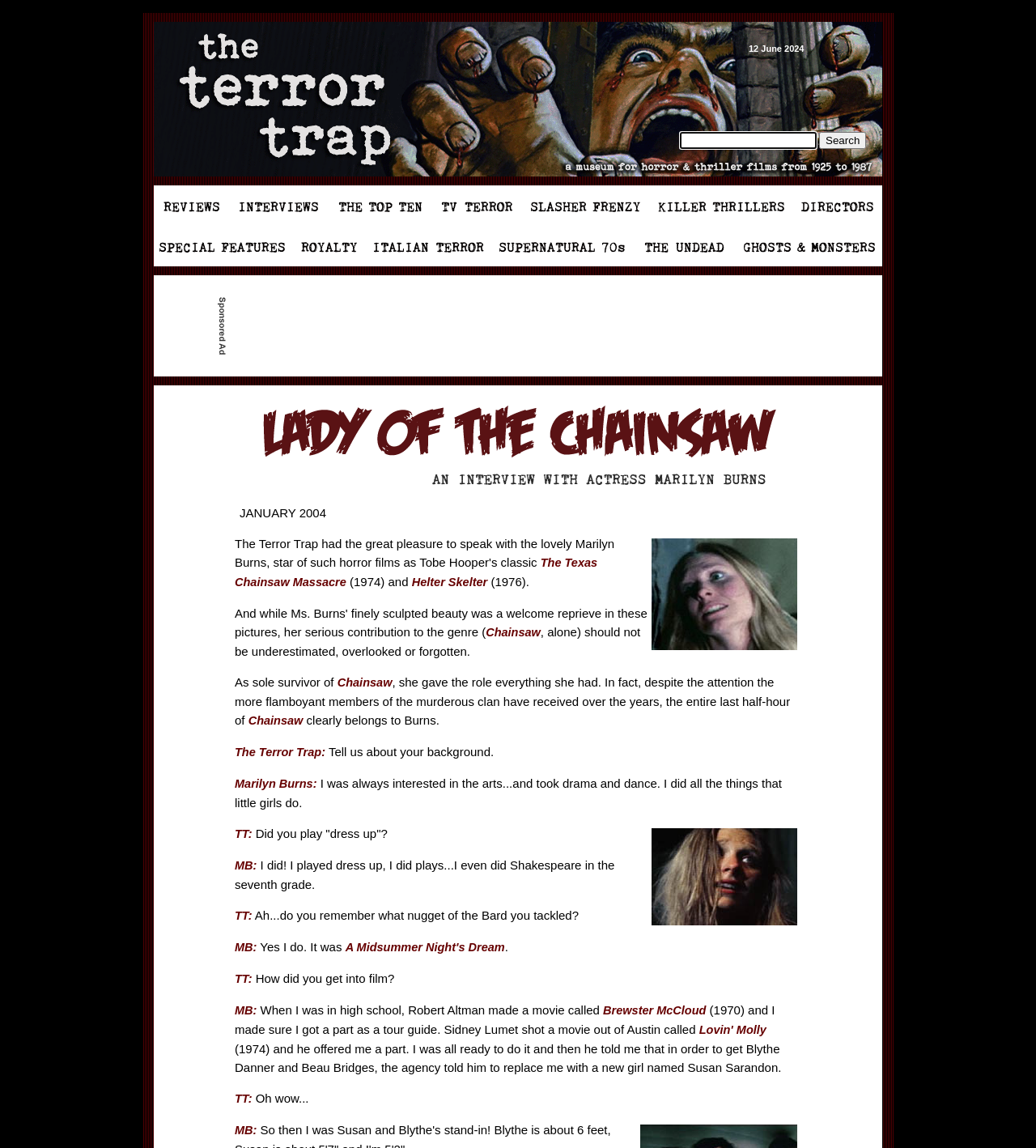Use one word or a short phrase to answer the question provided: 
Is there a specific date mentioned on the webpage?

12 June 2024